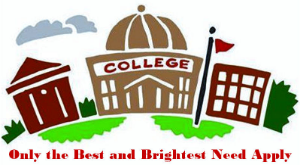What type of elements are featured in the illustration?
Using the visual information from the image, give a one-word or short-phrase answer.

traditional architectural